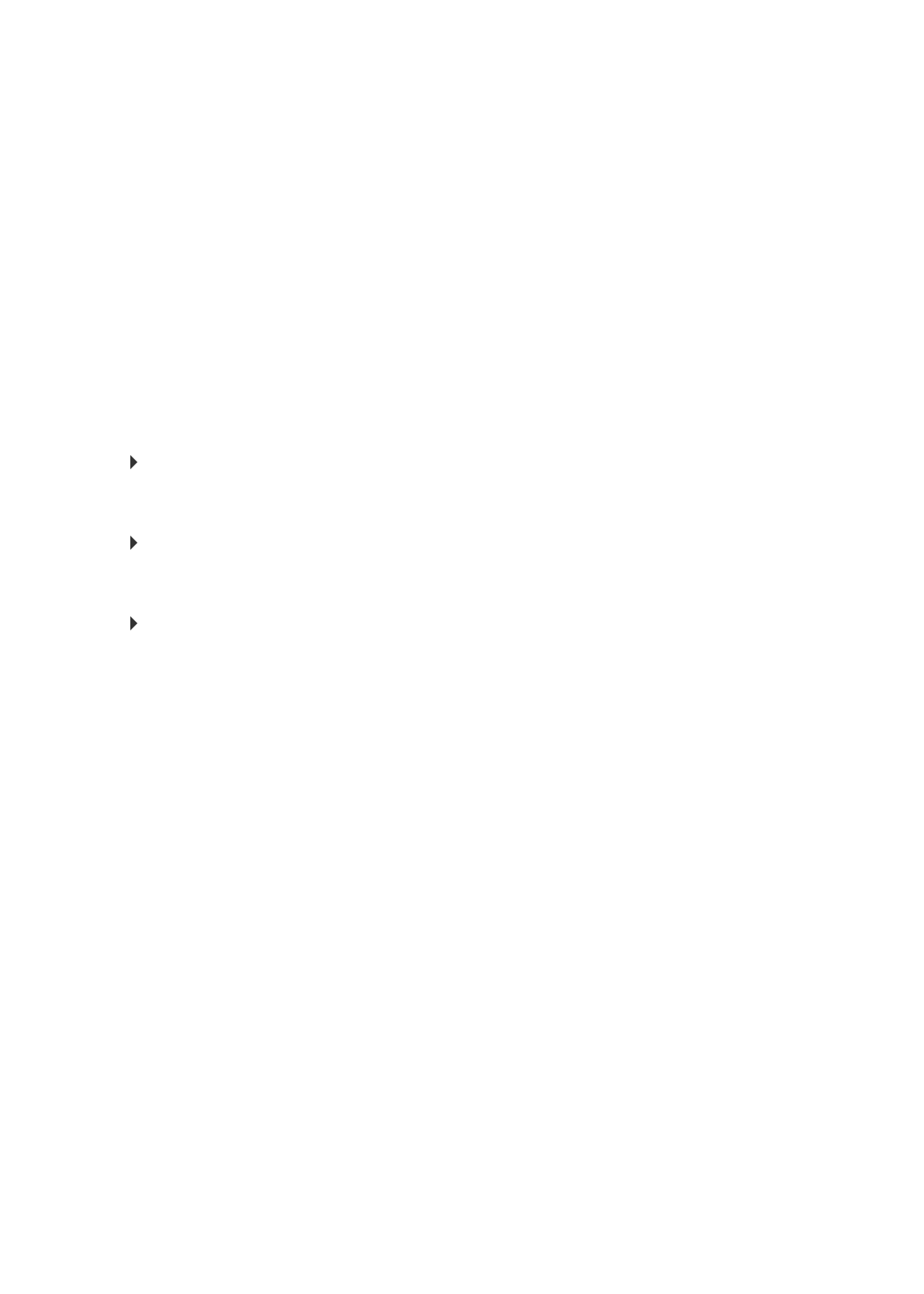How many static texts are at the bottom of the webpage?
Please provide a comprehensive answer based on the information in the image.

At the bottom of the webpage, there are two static texts: 'Designed by' and '| Powered by', which can be identified by their bounding box coordinates and OCR text.